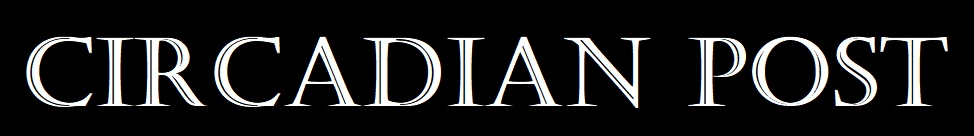Write a descriptive caption for the image, covering all notable aspects.

The image showcases the title "CIRCADIAN POST" displayed in an elegant, serif font, set against a stark black background. The design emphasizes a clean and sophisticated aesthetic, making it a fitting header for an article focused on art and cultural experiences. This particular presentation captures the viewer's attention while conveying the essence of the publication's commitment to enriching narratives—specifically highlighting the journey of UA Little Rock art students as they explore the art capital of the world, Paris, France. The striking contrast between the text and background enhances readability and adds a sense of professionalism to the article’s introduction.